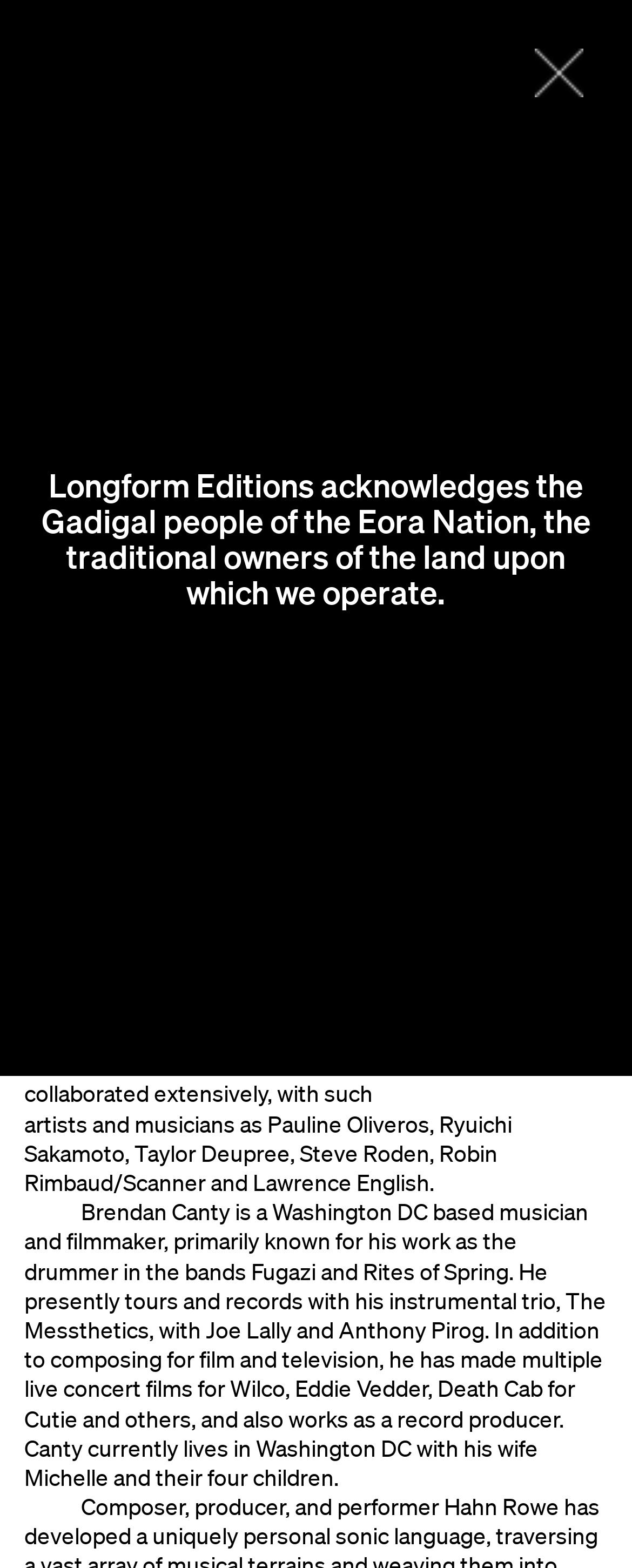Can you specify the bounding box coordinates of the area that needs to be clicked to fulfill the following instruction: "View similar events"?

None